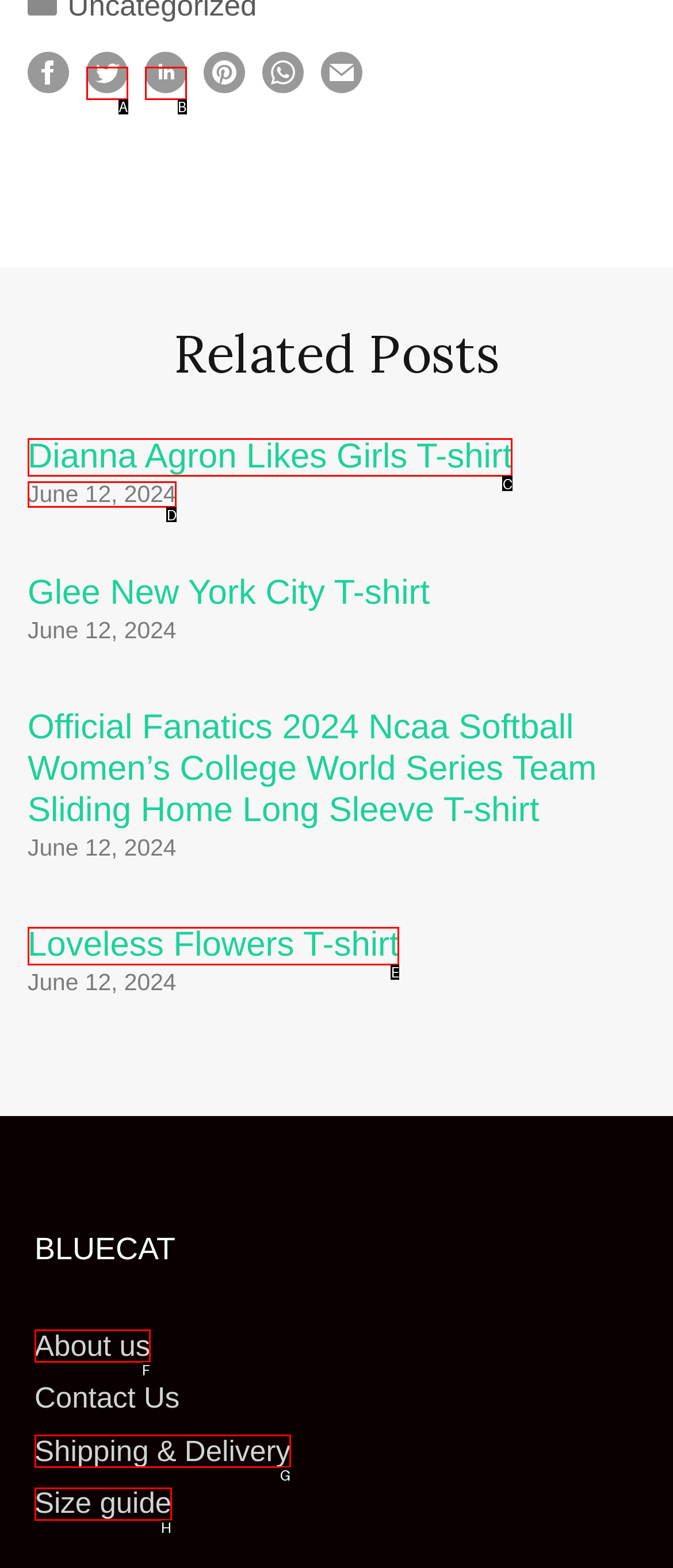Please identify the UI element that matches the description: Loveless Flowers T-shirt
Respond with the letter of the correct option.

E